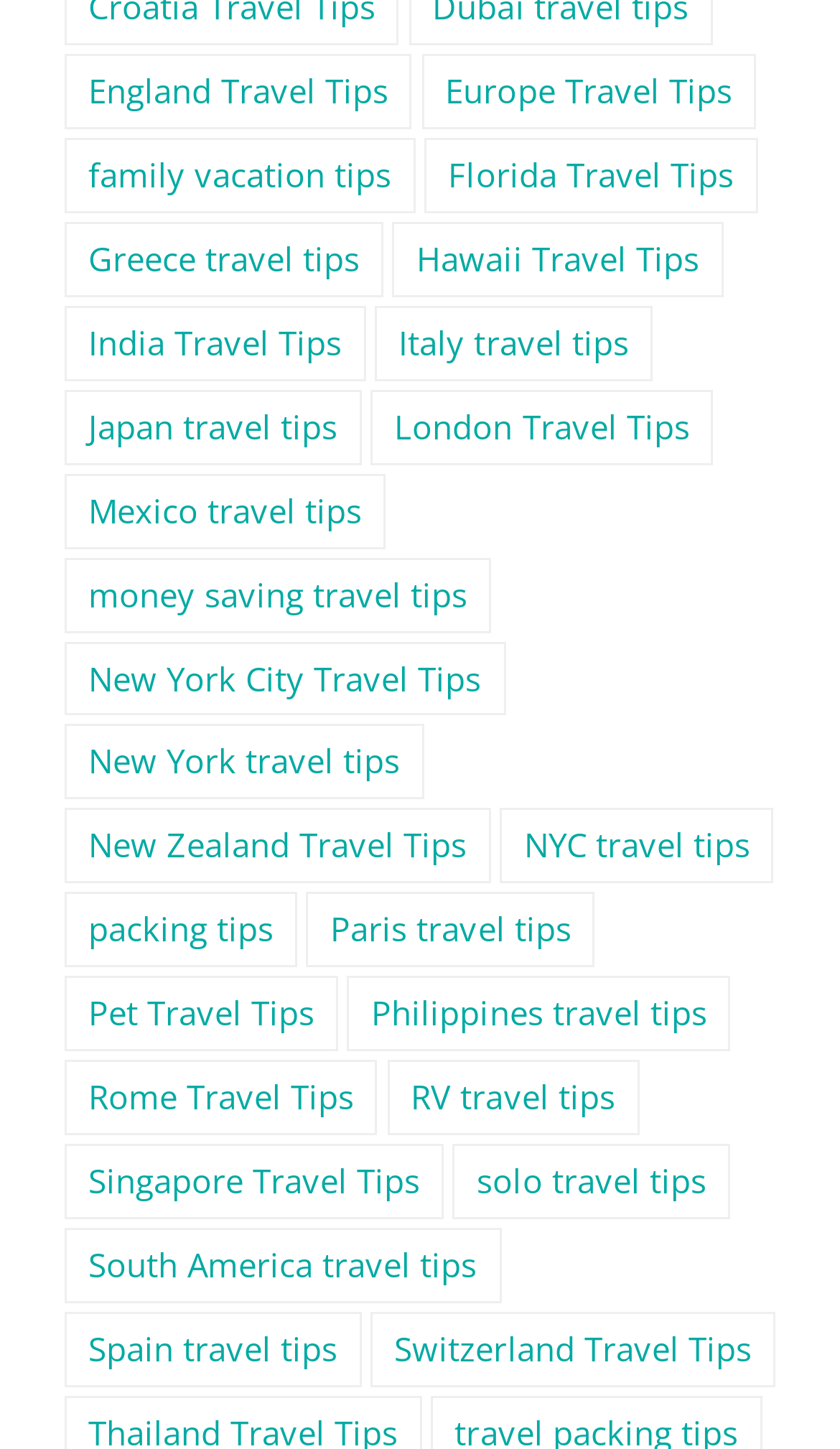Can you find the bounding box coordinates of the area I should click to execute the following instruction: "Explore family vacation tips"?

[0.077, 0.095, 0.494, 0.147]